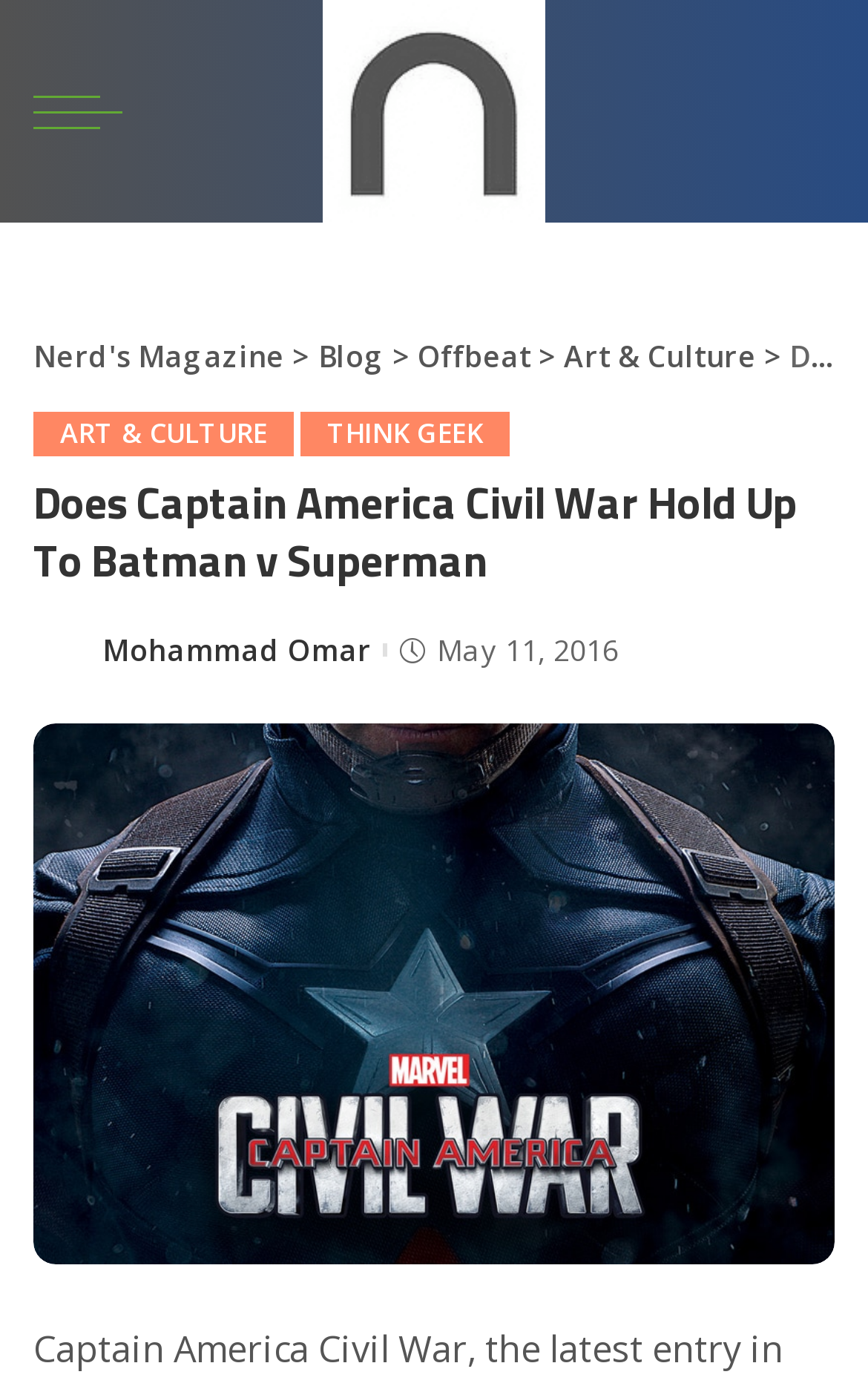Write an elaborate caption that captures the essence of the webpage.

The webpage is a blog post titled "Does Captain America Civil War Hold Up To Batman v Superman" from Nerd's Magazine. At the top, there is a navigation menu with links to the magazine's main page, blog, offbeat, and art & culture sections. Below the navigation menu, the title of the blog post is prominently displayed. 

To the left of the title, there is a small image of the author, Mohammad Omar. Next to the author's image, the post's publication date, May 11, 2016, is shown. The main content of the blog post is not explicitly described in the accessibility tree, but it likely follows the title and author information.

At the very top of the page, there are two complementary sections, one containing a link to Nerd's Magazine and the other containing a header with links to various sections of the magazine.